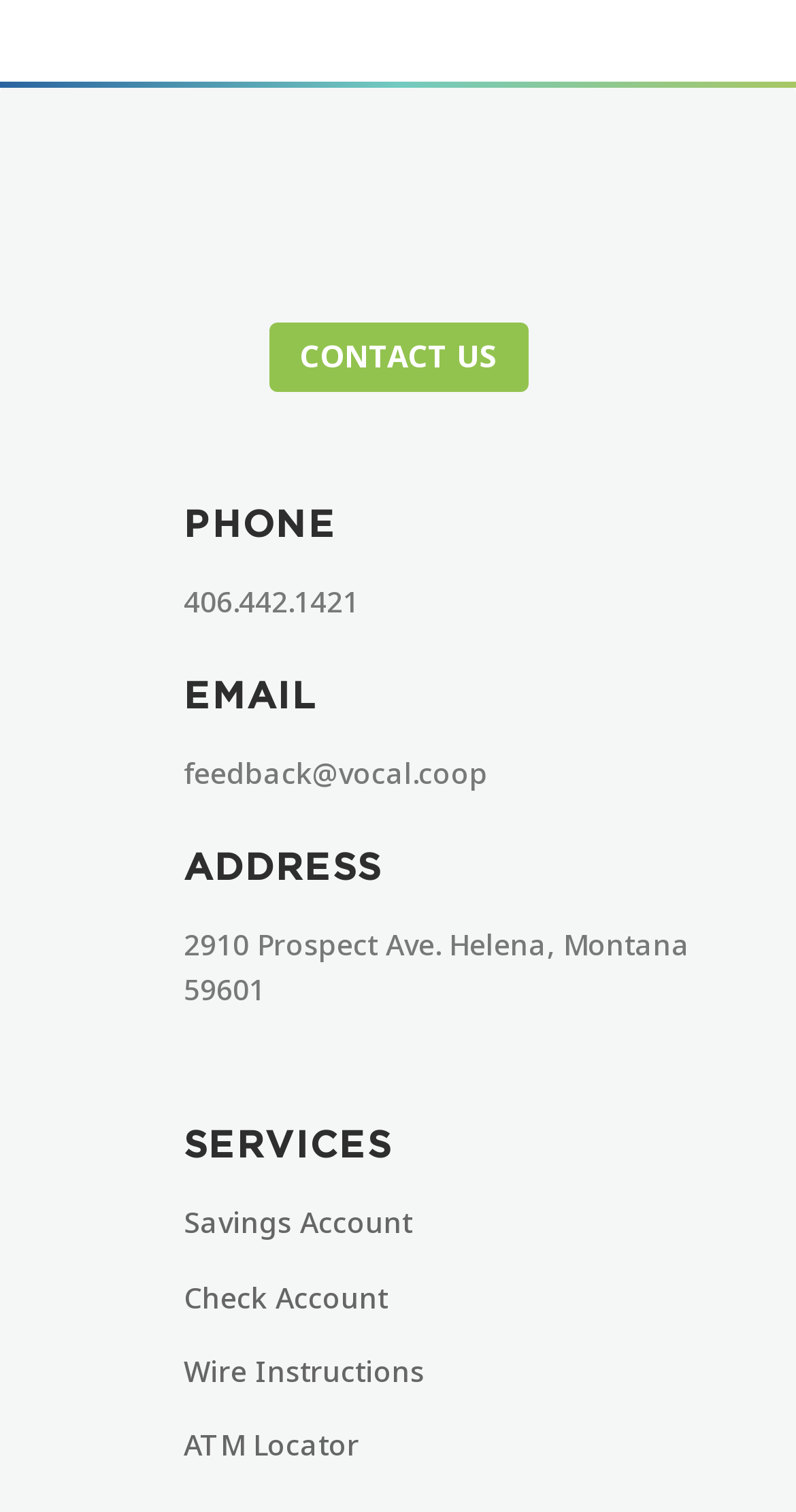Please locate the bounding box coordinates of the element that should be clicked to achieve the given instruction: "Subscribe to the Chicago Broker Newsletter".

None